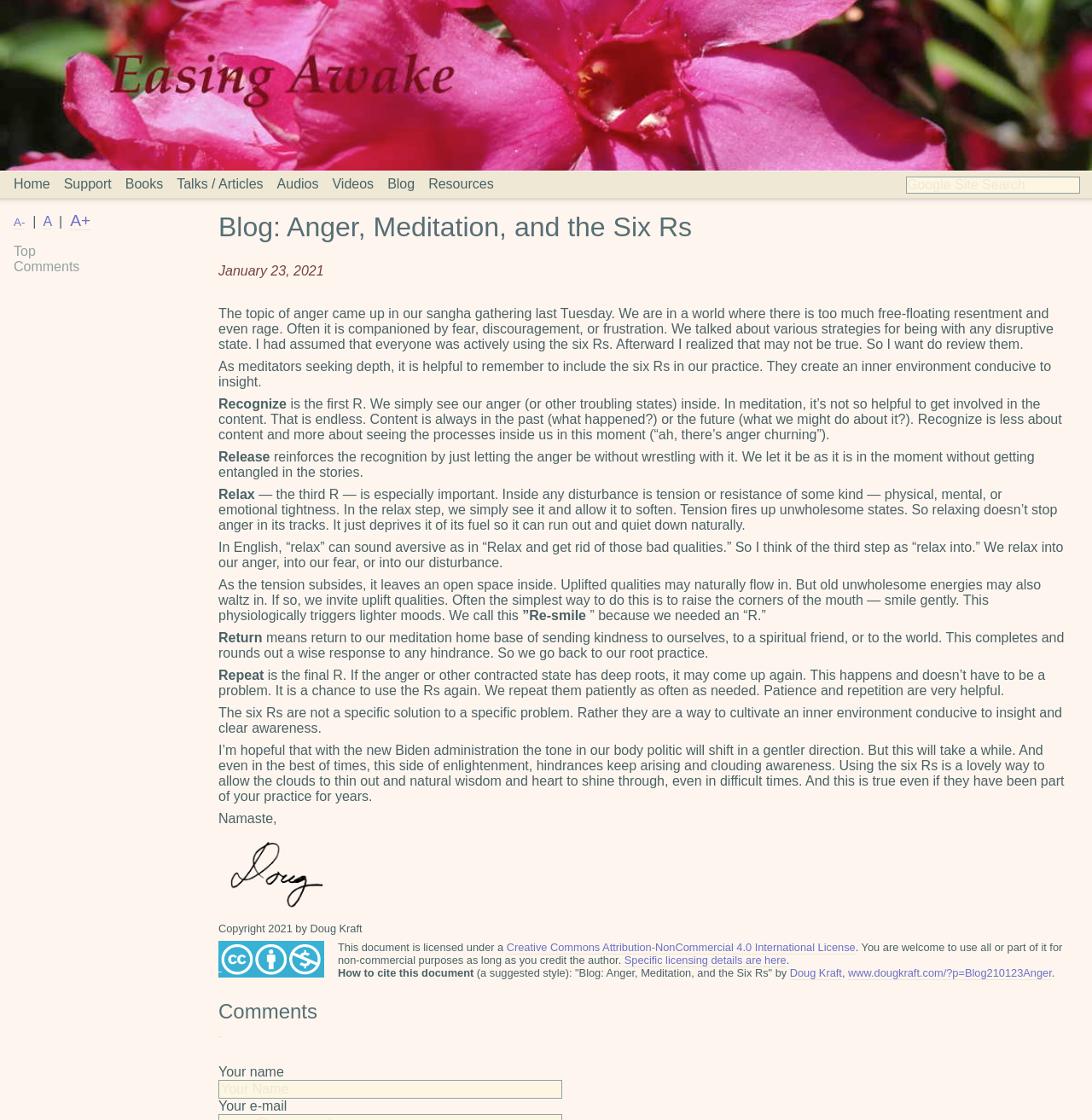What is the topic of the blog post?
Please look at the screenshot and answer using one word or phrase.

Anger, Meditation, and the Six Rs